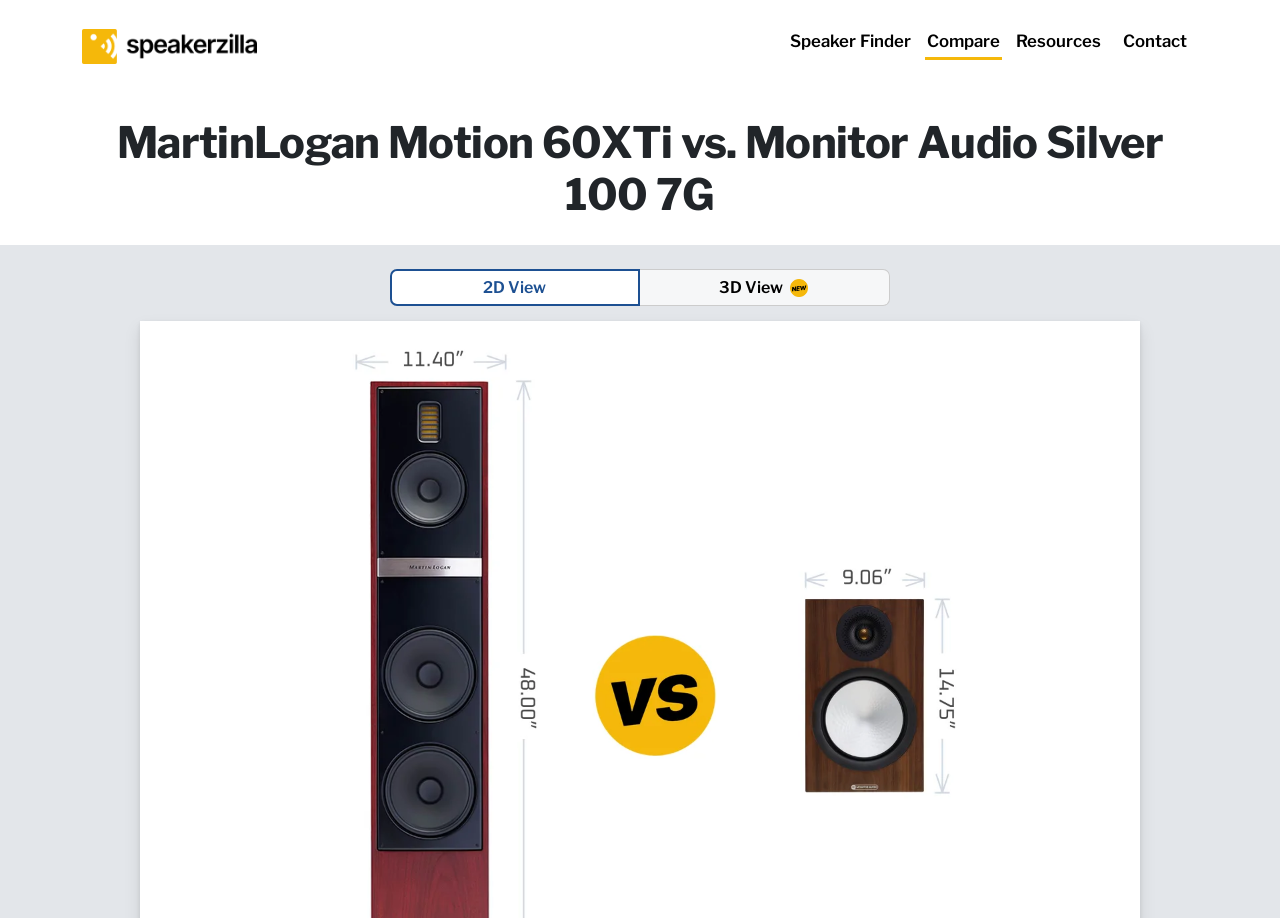What is the new feature in the 3D view?
Examine the image closely and answer the question with as much detail as possible.

The 3D view has a new feature, indicated by the 'NEW' icon next to the '3D View' link, which suggests that this feature is recently added or updated.